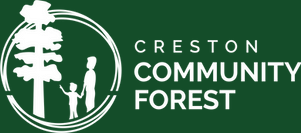Elaborate on the various elements present in the image.

The image features the logo of the Creston Community Forest, characterized by a vivid green background. Prominently displayed is a stylized white depiction of a tall tree, alongside a silhouette of a parent and child holding hands, symbolizing community and connection with nature. The words "CRESTON COMMUNITY FOREST" are elegantly positioned to the right of the imagery, reinforcing the organization's identity and mission to promote environmental stewardship and community engagement in outdoor activities. This logo encapsulates the essence of the Creston Community Forest, inviting public participation and appreciation for the natural surroundings.